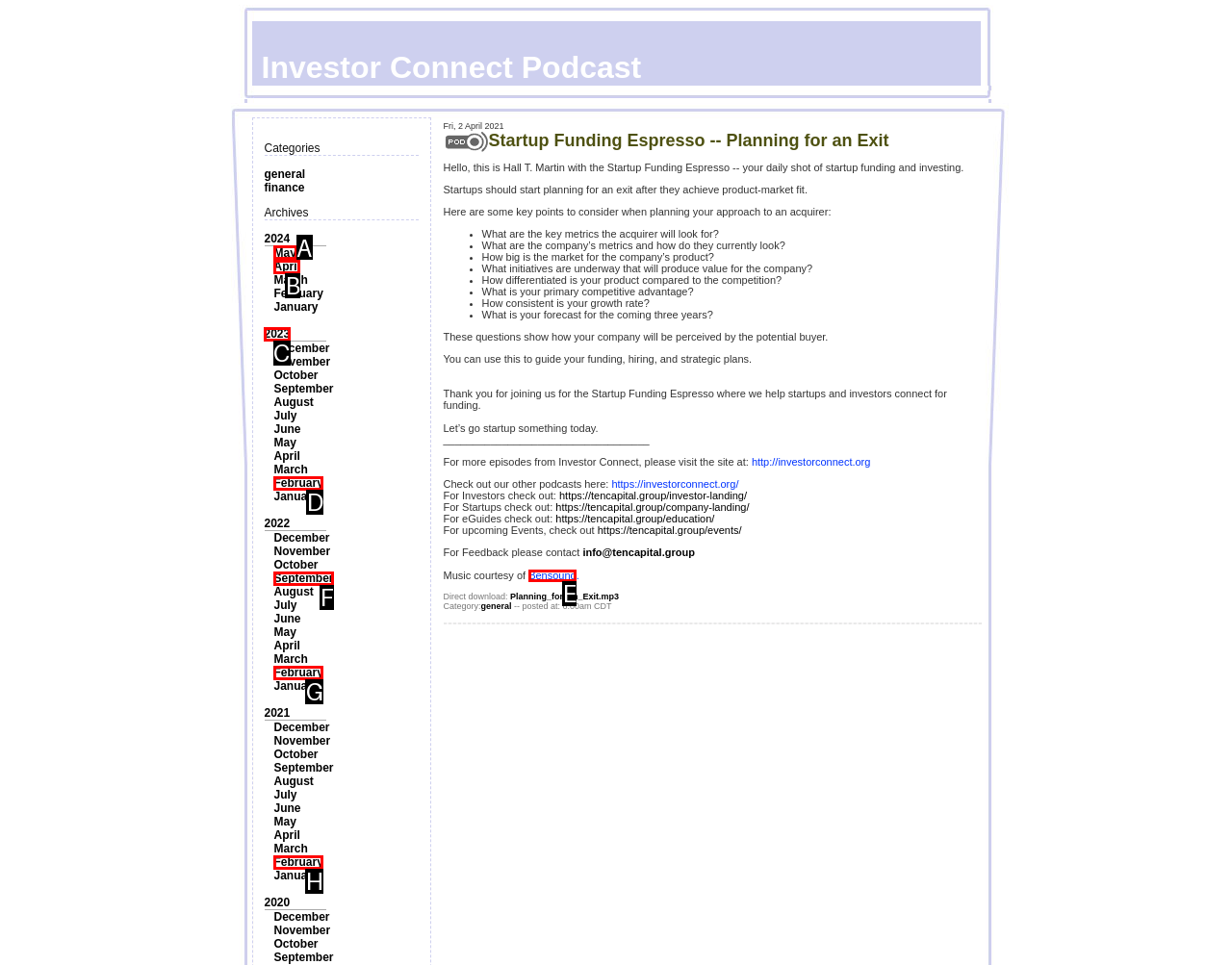Tell me which one HTML element I should click to complete the following instruction: Search for a company
Answer with the option's letter from the given choices directly.

None